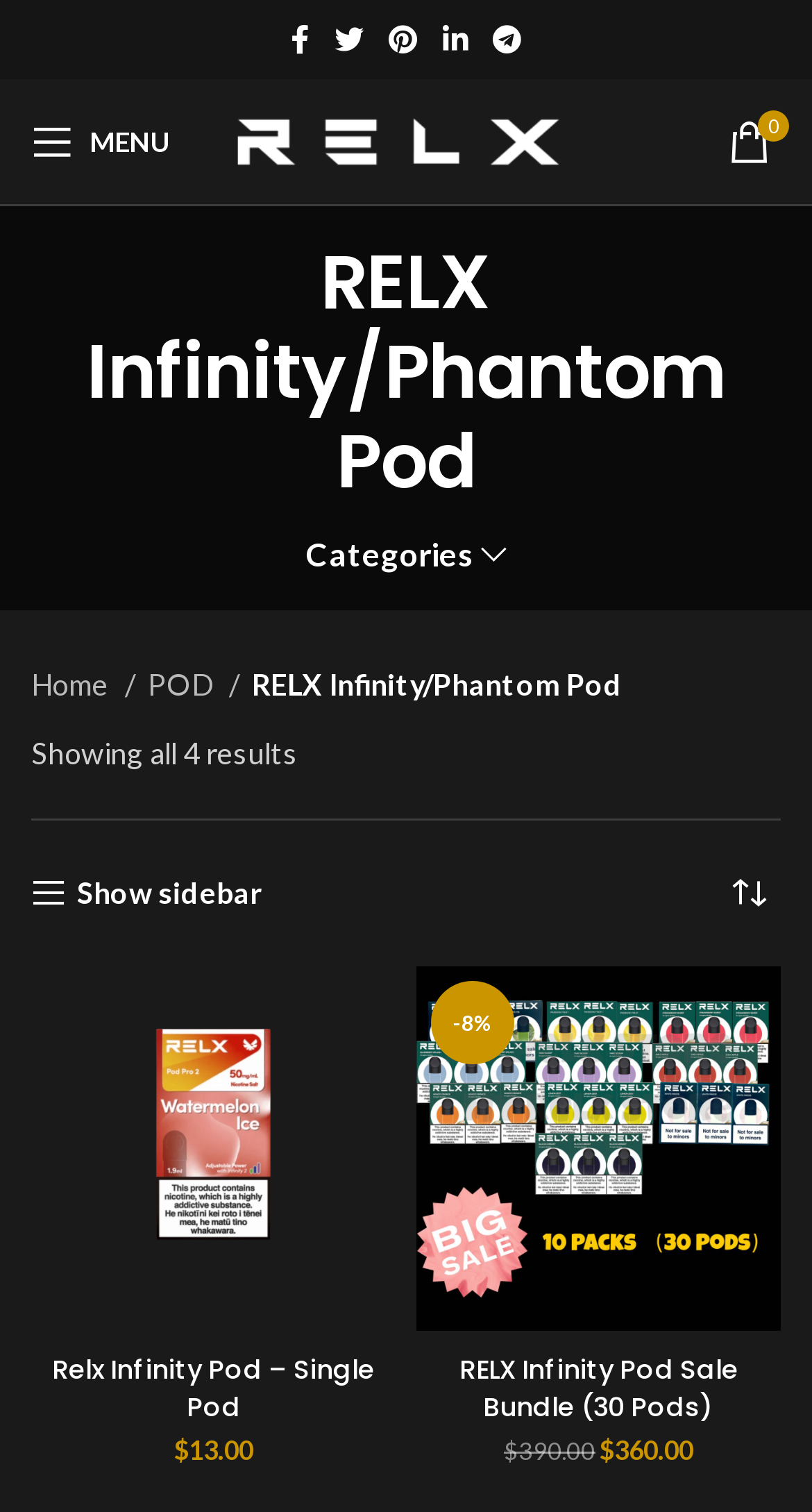From the element description POD, predict the bounding box coordinates of the UI element. The coordinates must be specified in the format (top-left x, top-left y, bottom-right x, bottom-right y) and should be within the 0 to 1 range.

[0.182, 0.438, 0.295, 0.469]